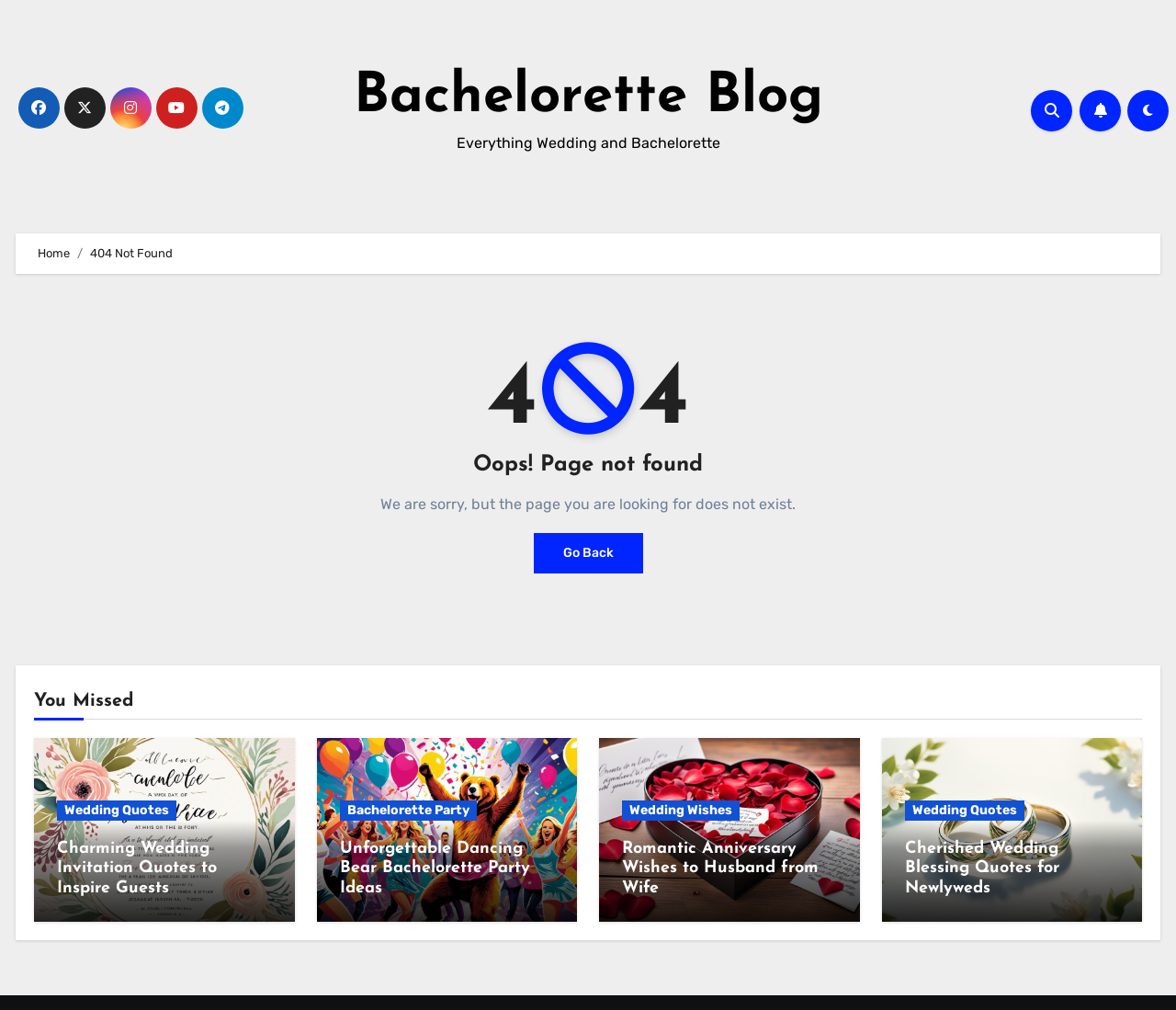Provide the bounding box coordinates of the HTML element described as: "Home". The bounding box coordinates should be four float numbers between 0 and 1, i.e., [left, top, right, bottom].

[0.032, 0.244, 0.059, 0.258]